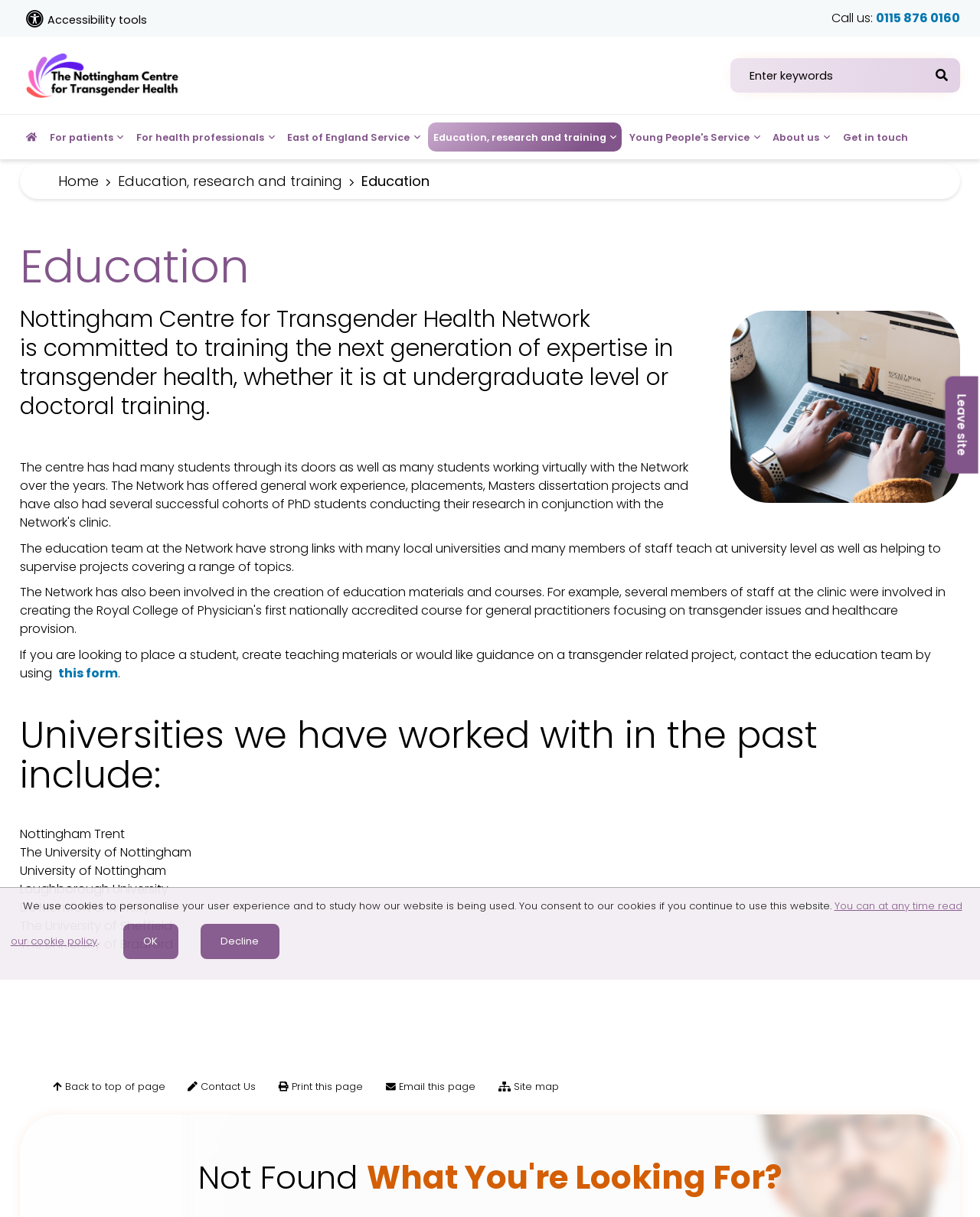Ascertain the bounding box coordinates for the UI element detailed here: "name="pecraccept" value="OK"". The coordinates should be provided as [left, top, right, bottom] with each value being a float between 0 and 1.

[0.126, 0.759, 0.182, 0.788]